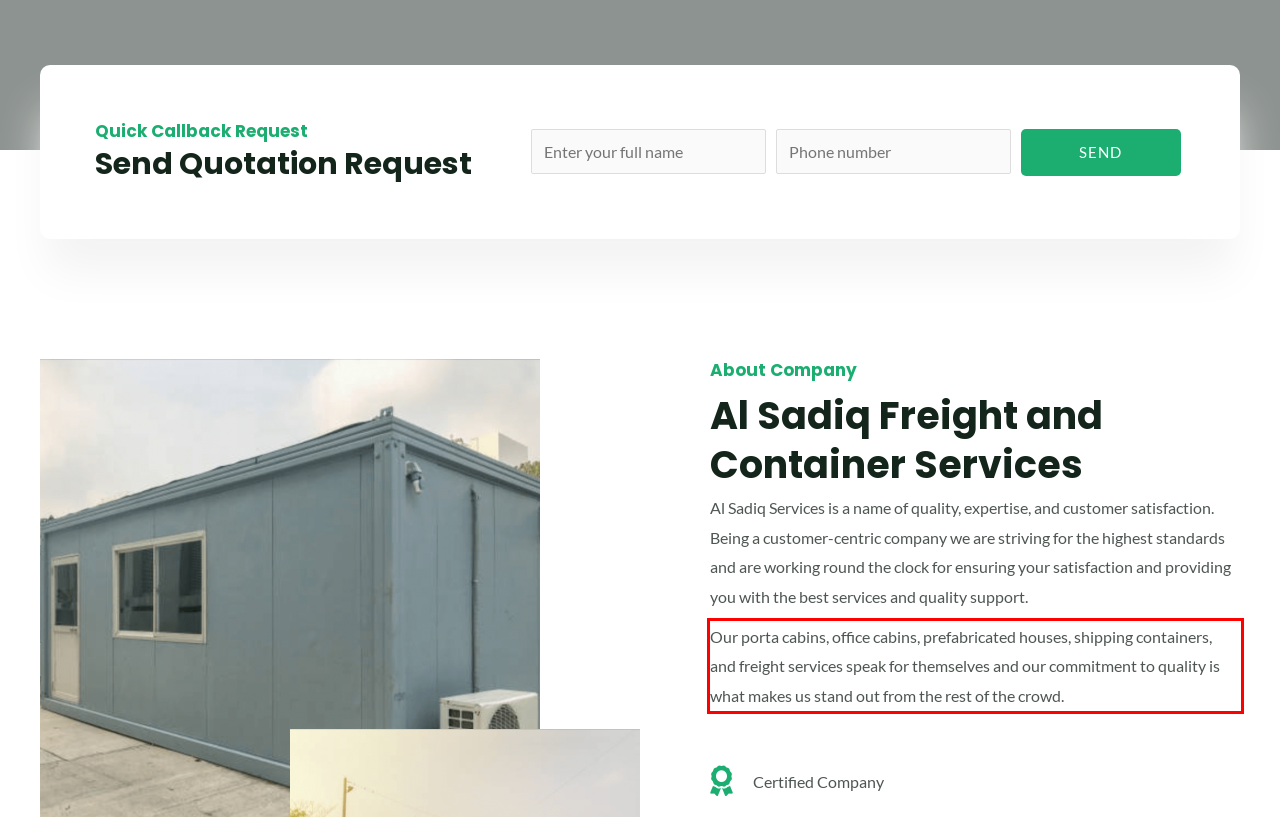View the screenshot of the webpage and identify the UI element surrounded by a red bounding box. Extract the text contained within this red bounding box.

Our porta cabins, office cabins, prefabricated houses, shipping containers, and freight services speak for themselves and our commitment to quality is what makes us stand out from the rest of the crowd.